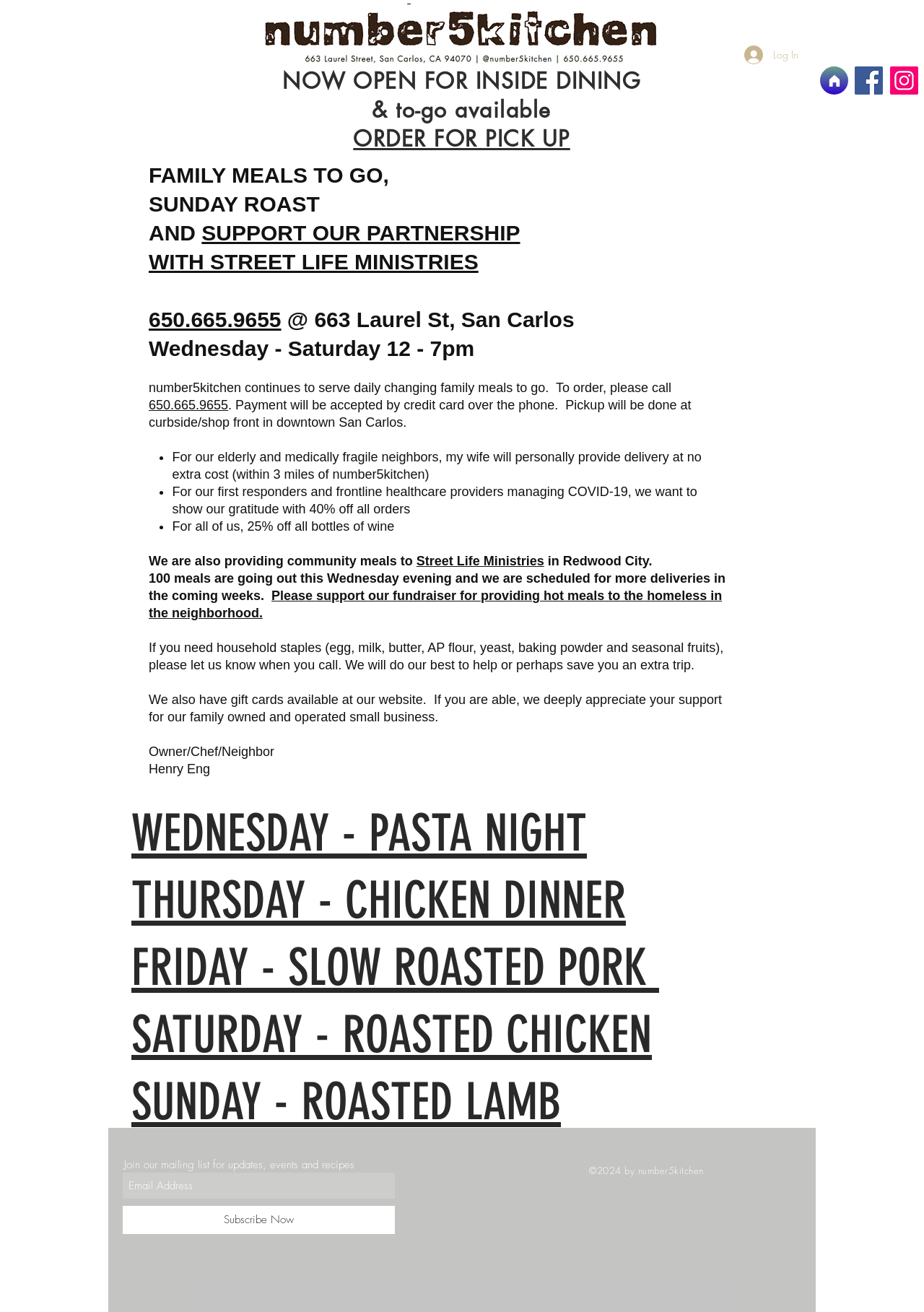Detail the features and information presented on the webpage.

This webpage is about Family Menu at number5kitchen, a restaurant that offers family meals to go. At the top left corner, there is a logo of number5kitchen. Below the logo, there is a heading announcing that the restaurant is now open for inside dining and to-go orders, with a link to order for pick up. 

On the top right corner, there are links to the home page, social media, and a login button. Below the top section, there is a main content area that displays information about the restaurant's services and offerings. 

The main content area is divided into several sections. The first section introduces the concept of family meals to go and mentions the restaurant's partnership with Street Life Ministries. It also provides contact information, including a phone number and address. 

The next section lists the restaurant's operating hours and provides information about ordering and pickup. It also mentions special offers for elderly and medically fragile neighbors, first responders, and frontline healthcare providers. 

Following this section, there is a list of community meals provided to Street Life Ministries in Redwood City. The restaurant also mentions its fundraiser for providing hot meals to the homeless in the neighborhood. 

The webpage also lists the restaurant's menu for each day of the week, including pasta night, chicken dinner, slow-roasted pork, roasted chicken, and roasted lamb. Each menu item is a link that likely leads to more information or ordering options. 

At the bottom of the page, there is a section to join the restaurant's mailing list for updates, events, and recipes. There is also a copyright notice at the very bottom of the page.